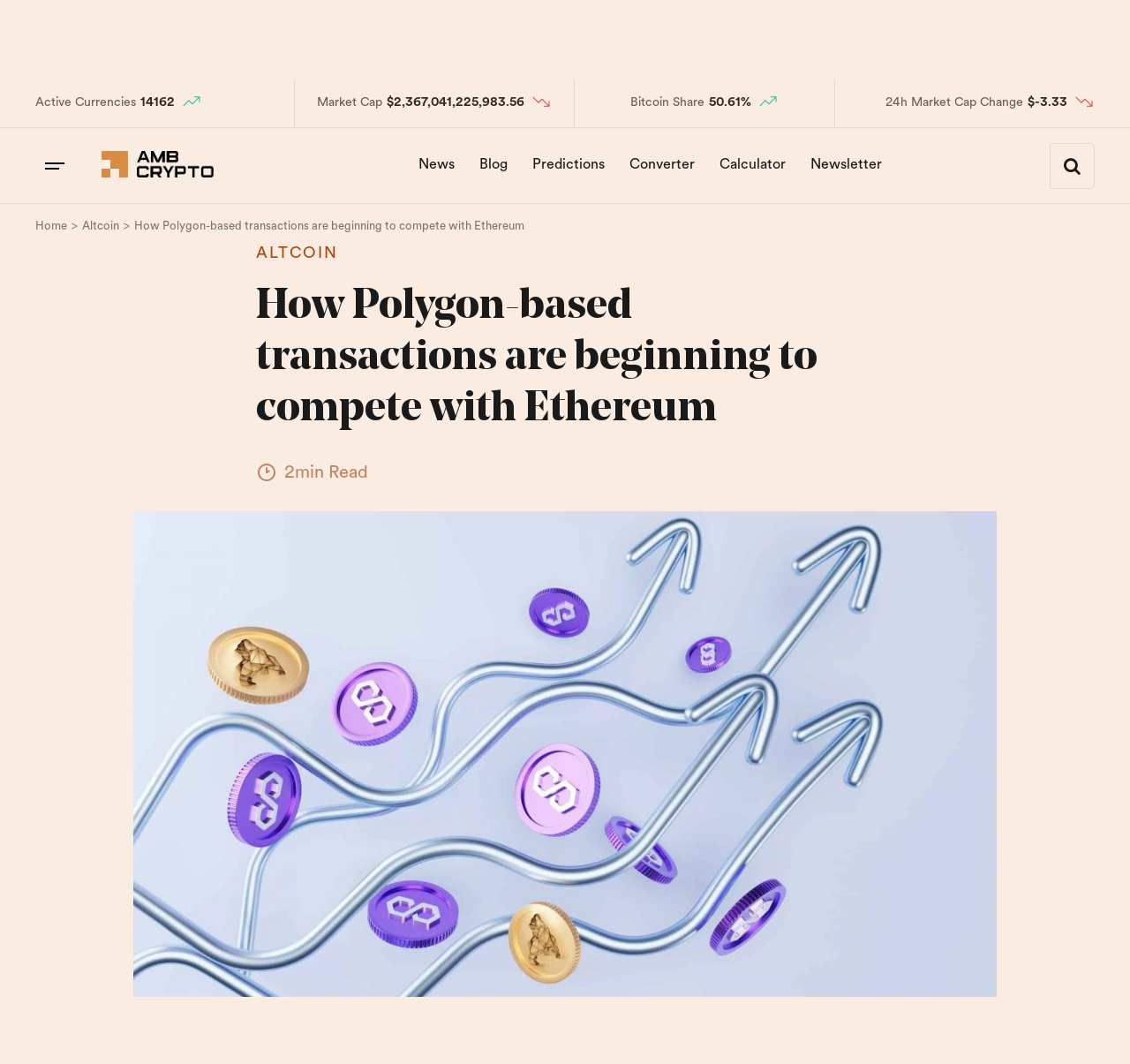How many active currencies are there?
Refer to the image and provide a thorough answer to the question.

I found the answer by looking at the 'Active Currencies' section, which displays the number of active currencies as '14162'.